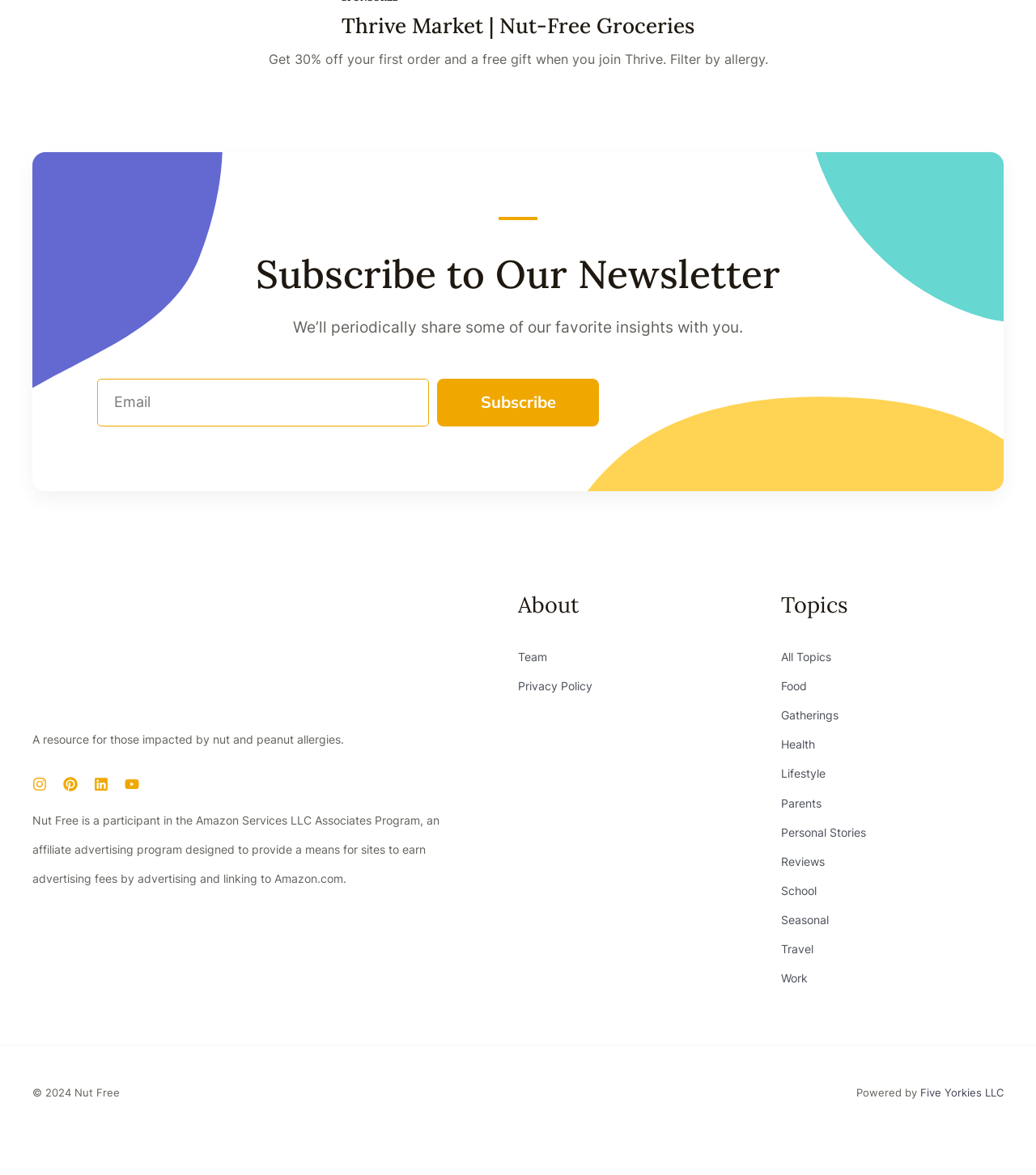What is the copyright year of the website?
Use the information from the image to give a detailed answer to the question.

The copyright year of the website can be found in the static text element at the bottom of the webpage, which reads '© 2024 Nut Free'.